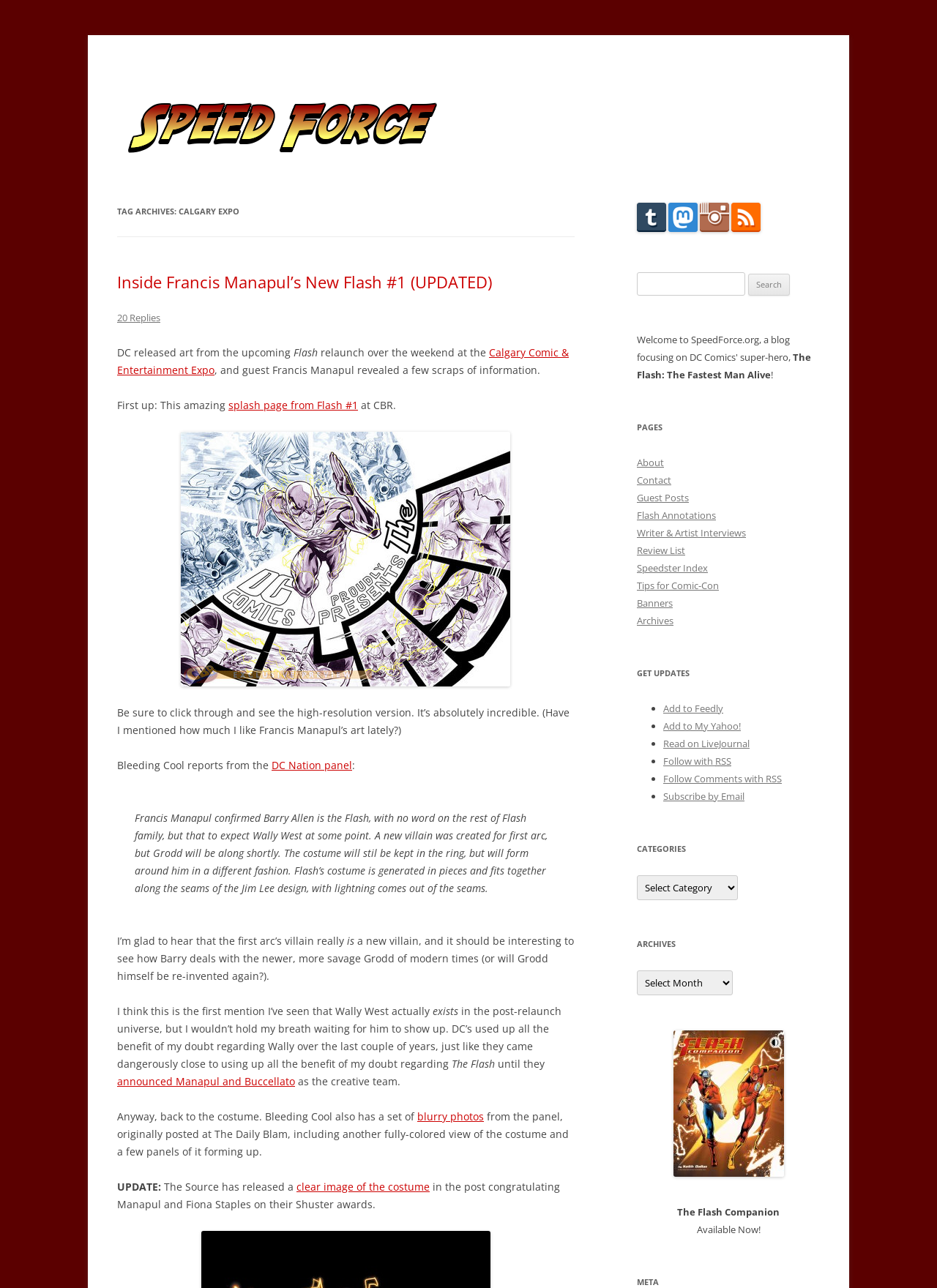Please identify the bounding box coordinates of the element that needs to be clicked to execute the following command: "View the 'Archives'". Provide the bounding box using four float numbers between 0 and 1, formatted as [left, top, right, bottom].

[0.68, 0.477, 0.719, 0.487]